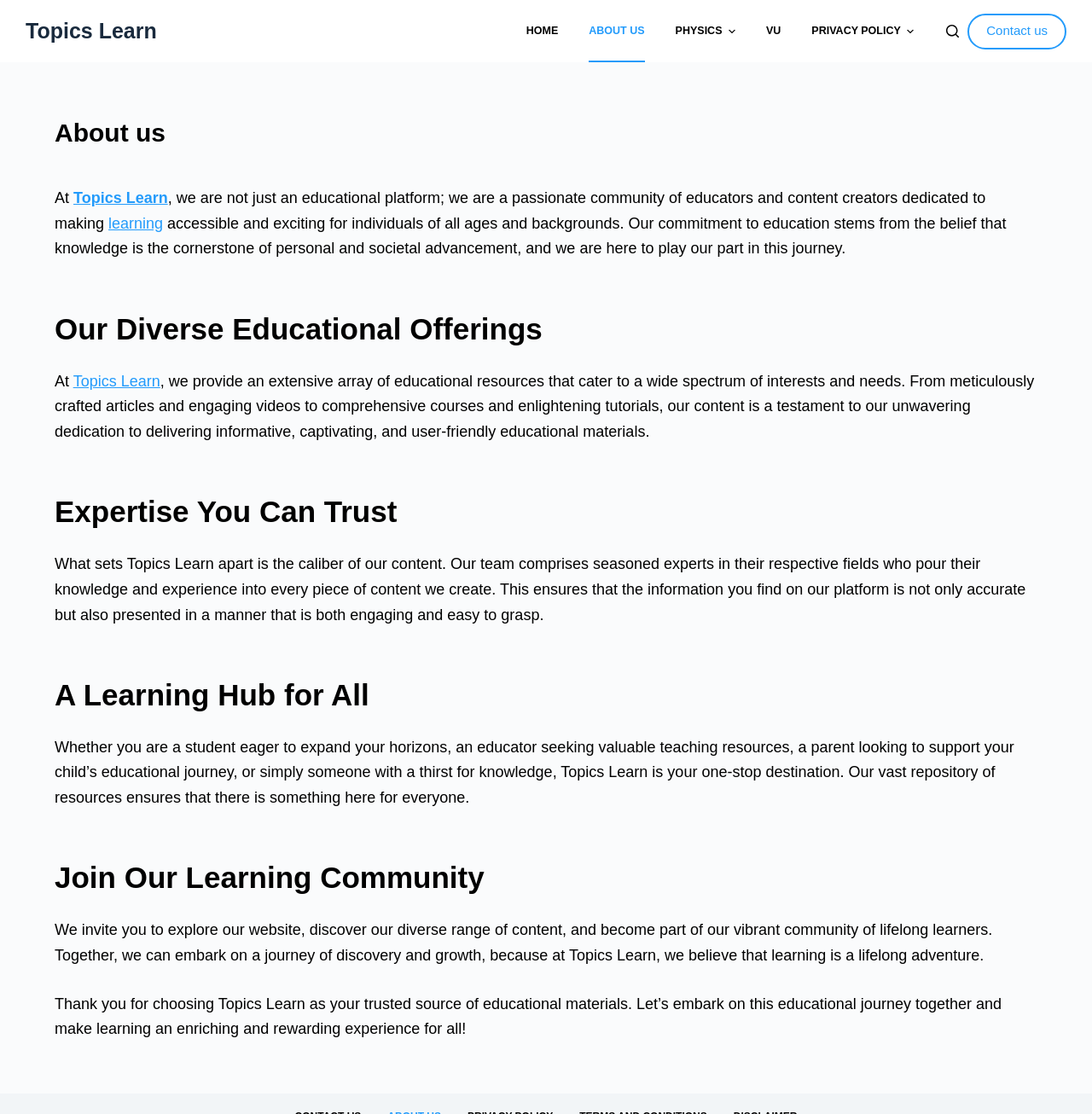Pinpoint the bounding box coordinates of the element you need to click to execute the following instruction: "Contact us". The bounding box should be represented by four float numbers between 0 and 1, in the format [left, top, right, bottom].

[0.886, 0.012, 0.977, 0.044]